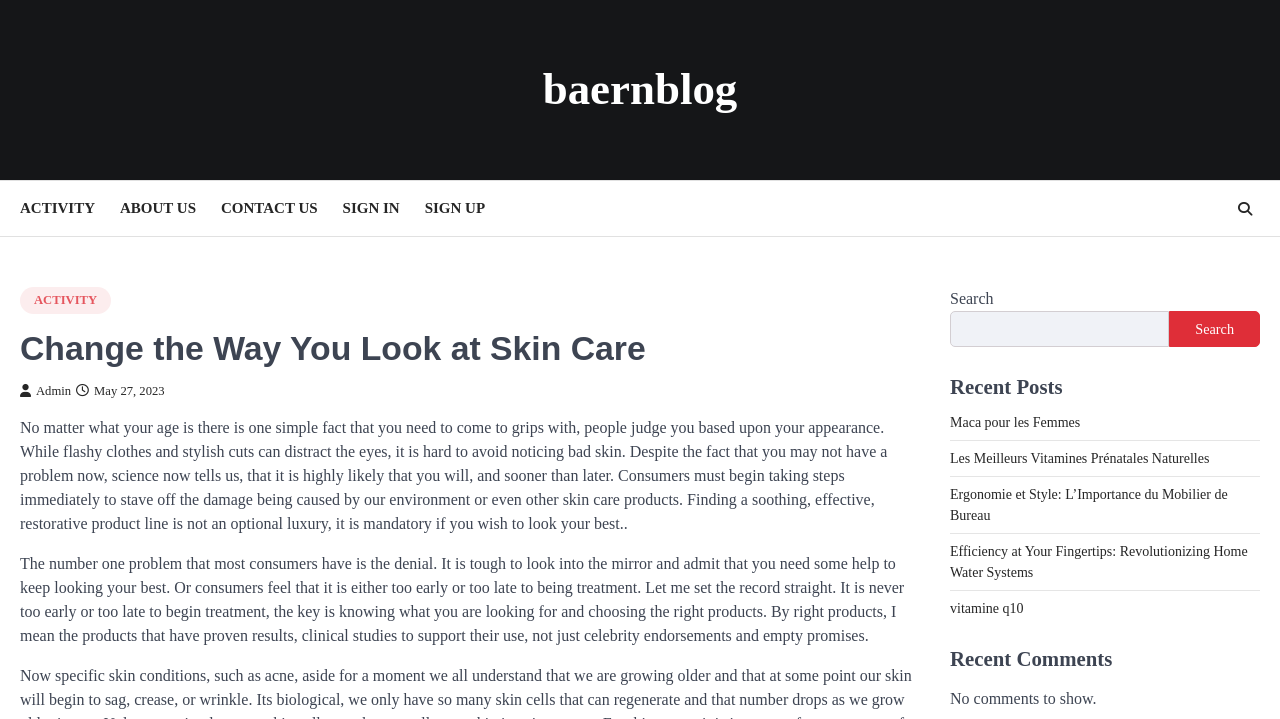Detail the webpage's structure and highlights in your description.

This webpage is about skin care, with a focus on the importance of taking care of one's skin regardless of age. At the top, there is a header with the title "Change the Way You Look at Skin Care" and a navigation menu with links to "ACTIVITY", "ABOUT US", "CONTACT US", "SIGN IN", and "SIGN UP". 

Below the navigation menu, there is a section with a heading that repeats the title "Change the Way You Look at Skin Care". This section contains two paragraphs of text that discuss the importance of skin care and the need to take action to prevent skin problems. 

To the right of this section, there is a search bar with a search button. Above the search bar, there is a heading that says "Recent Posts" followed by a list of five links to different articles, including "Maca pour les Femmes", "Les Meilleurs Vitamines Prénatales Naturelles", and "Efficiency at Your Fingertips: Revolutionizing Home Water Systems". 

Below the list of recent posts, there is a heading that says "Recent Comments" followed by a message that says "No comments to show."